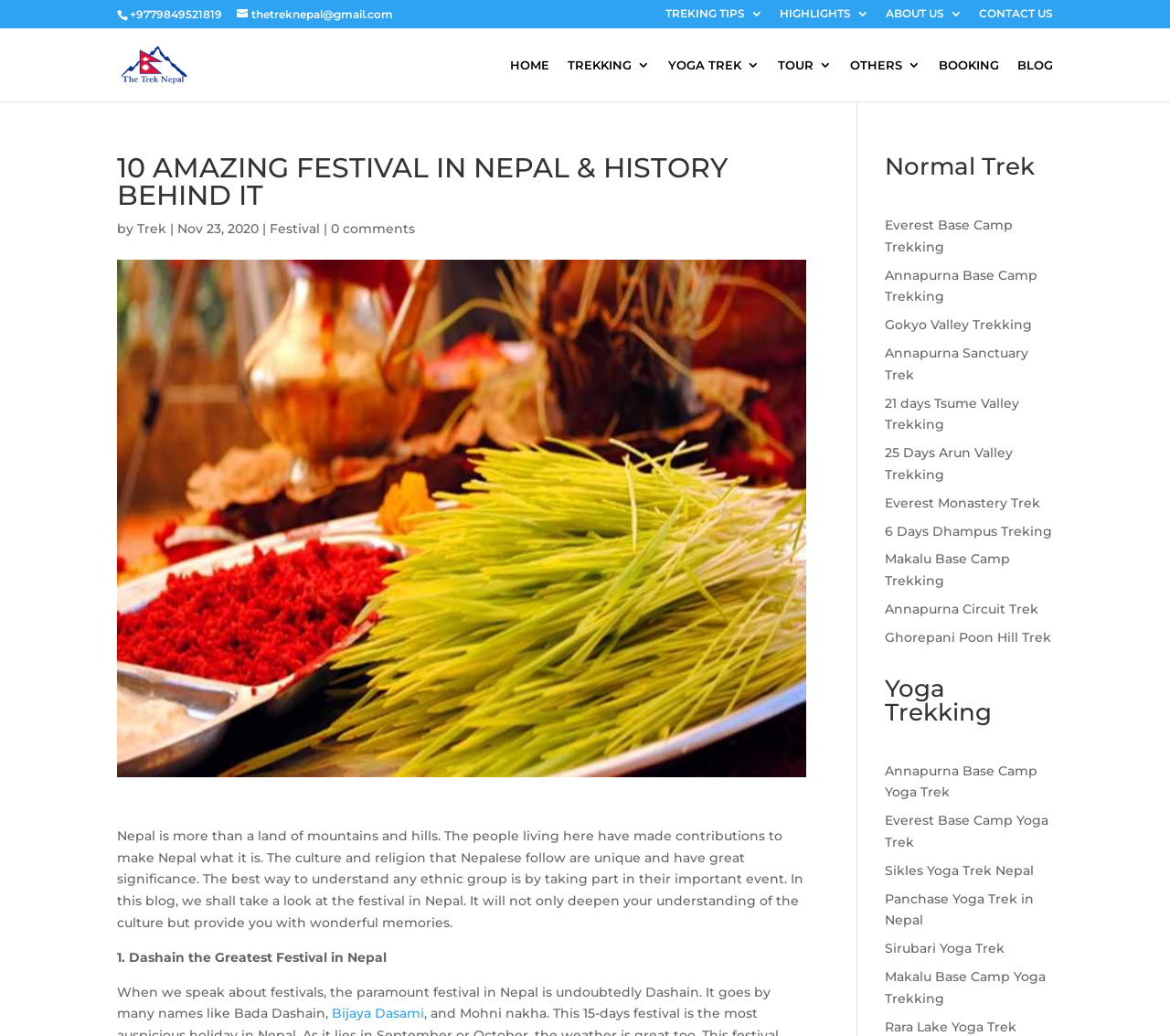Craft a detailed narrative of the webpage's structure and content.

This webpage is about The Trek Nepal, a website that provides information on trekking, yoga, and tours in Nepal. At the top of the page, there is a navigation menu with links to "HOME", "TREKKING", "YOGA TREK", "TOUR", "OTHERS", "BOOKING", and "BLOG". Below the navigation menu, there is a heading that reads "10 AMAZING FESTIVAL IN NEPAL & HISTORY BEHIND IT". 

To the left of the heading, there is a logo of The Trek Nepal, which is an image with the text "The Trek Nepal" written on it. Below the heading, there is a paragraph of text that describes the importance of understanding Nepalese culture and religion by participating in their festivals. 

The main content of the page is divided into two sections. The left section lists various trekking options, including "Normal Trek" and "Yoga Trekking". Under "Normal Trek", there are links to different trekking routes, such as Everest Base Camp Trekking, Annapurna Base Camp Trekking, and Gokyo Valley Trekking. Under "Yoga Trekking", there are links to yoga trekking routes, such as Annapurna Base Camp Yoga Trek, Everest Base Camp Yoga Trek, and Sikles Yoga Trek Nepal.

The right section of the page appears to be a blog post about festivals in Nepal. It starts with a heading that reads "1. Dashain the Greatest Festival in Nepal" and then describes the festival in detail. There are also links to other related topics, such as "Bijaya Dasami". 

At the top right corner of the page, there is a contact information section with a phone number, an email address, and links to "TREKING TIPS", "HIGHLIGHTS", "ABOUT US", and "CONTACT US".